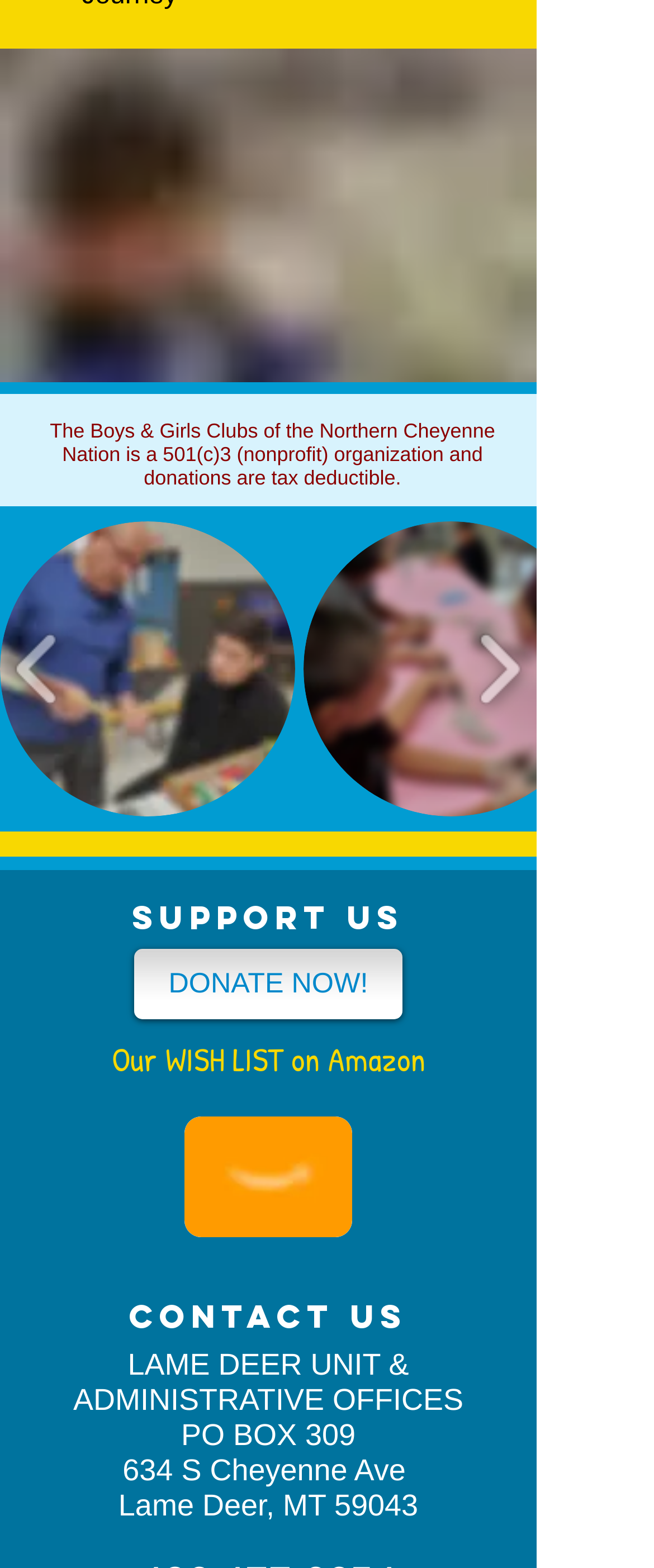Provide a brief response in the form of a single word or phrase:
How many buttons are in the slider gallery?

4